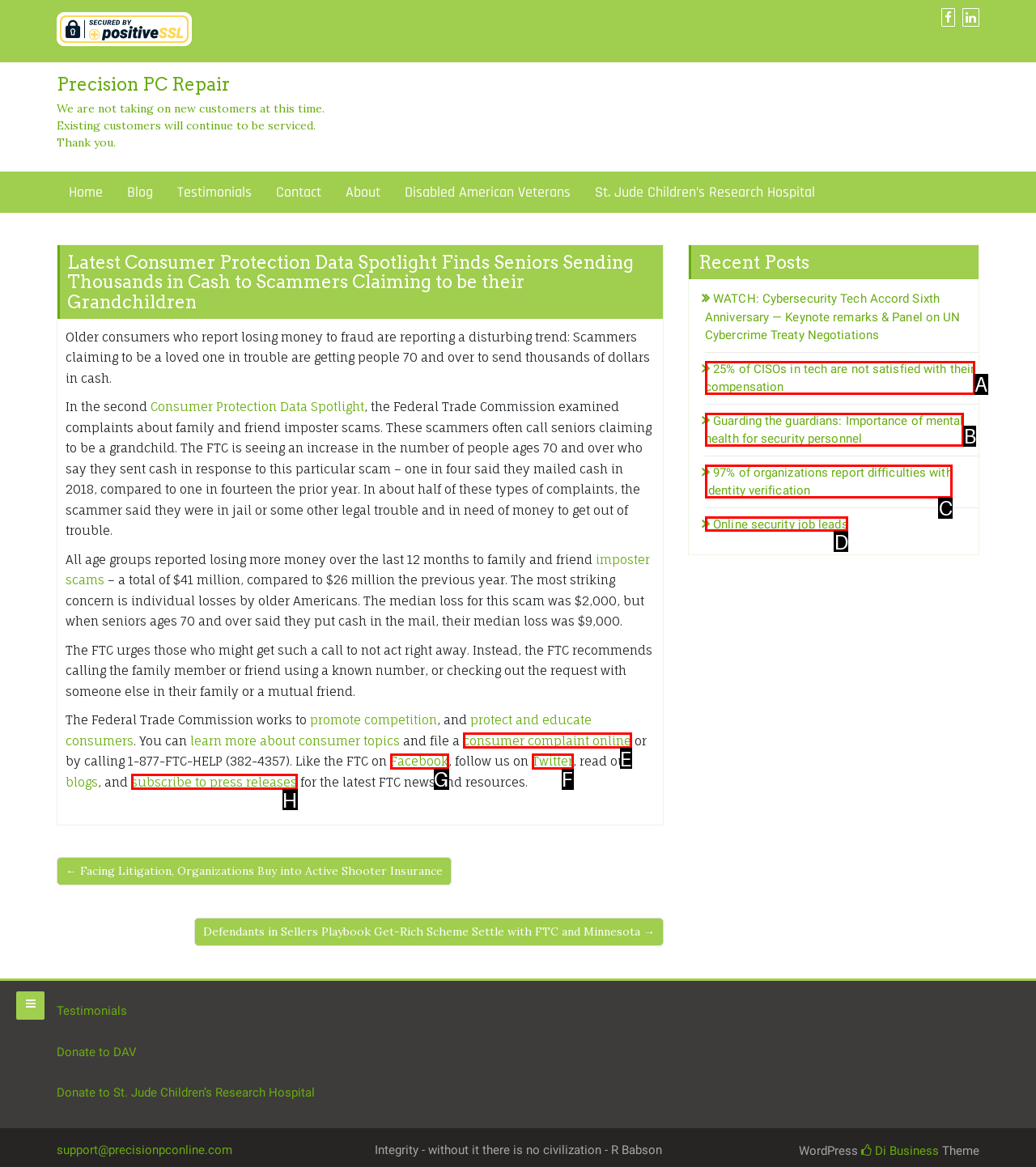Specify which HTML element I should click to complete this instruction: Visit the 'Facebook' page of the FTC Answer with the letter of the relevant option.

G